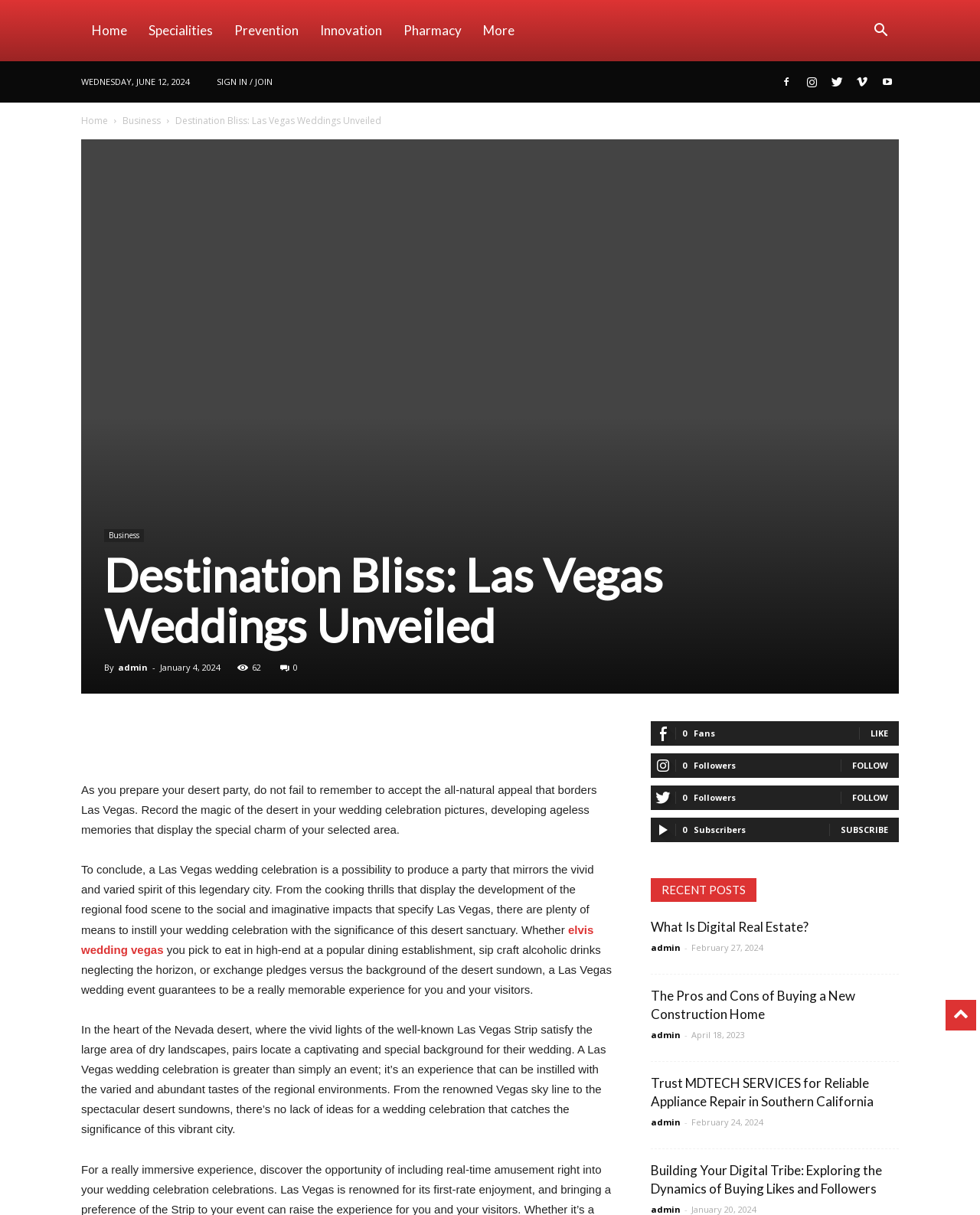Show me the bounding box coordinates of the clickable region to achieve the task as per the instruction: "Click on the 'FOLLOW' button".

[0.87, 0.625, 0.906, 0.635]